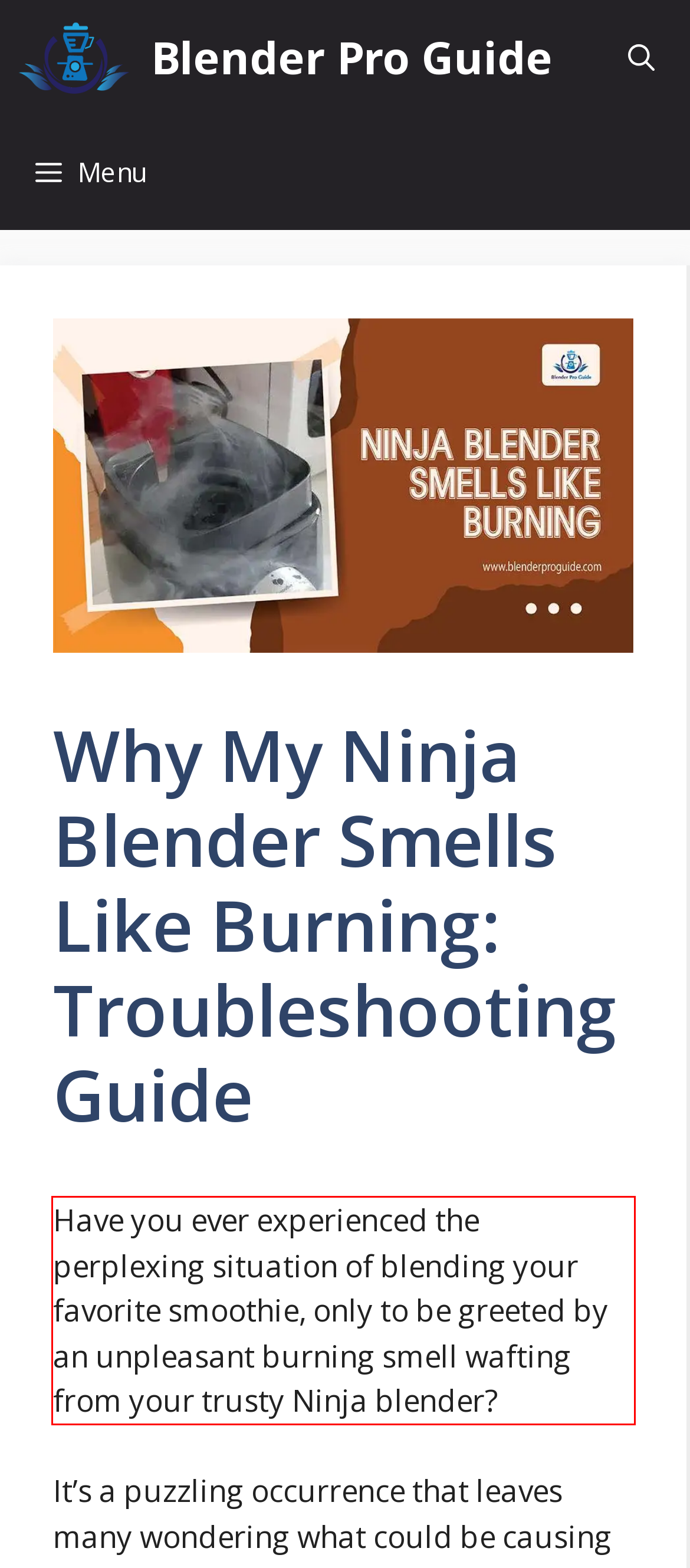From the given screenshot of a webpage, identify the red bounding box and extract the text content within it.

Have you ever experienced the perplexing situation of blending your favorite smoothie, only to be greeted by an unpleasant burning smell wafting from your trusty Ninja blender?